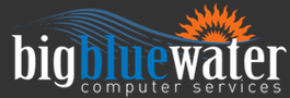Provide a single word or phrase to answer the given question: 
What does the stylized sun symbolize?

optimism and vitality